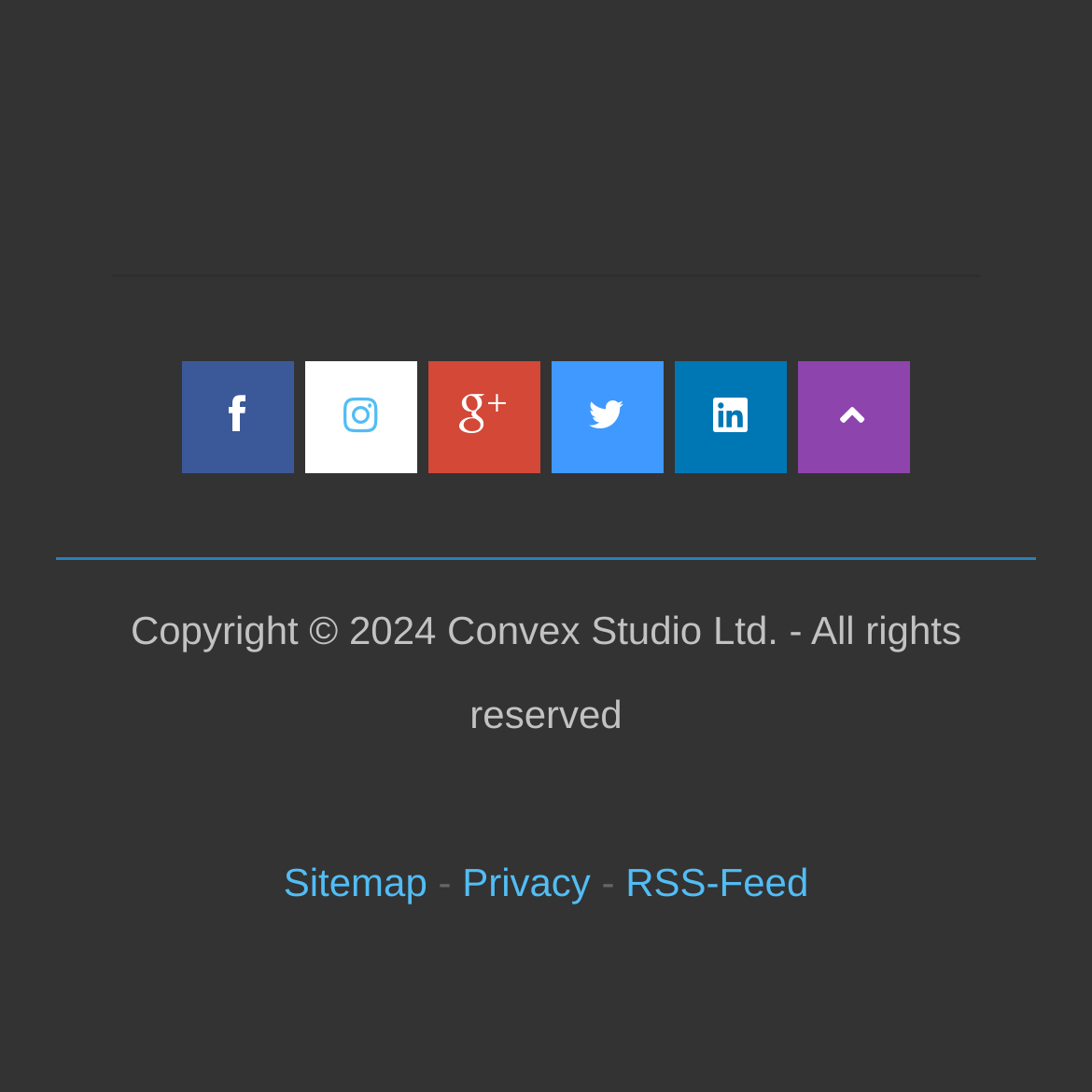Please determine the bounding box coordinates for the element that should be clicked to follow these instructions: "View Privacy".

[0.423, 0.786, 0.541, 0.827]